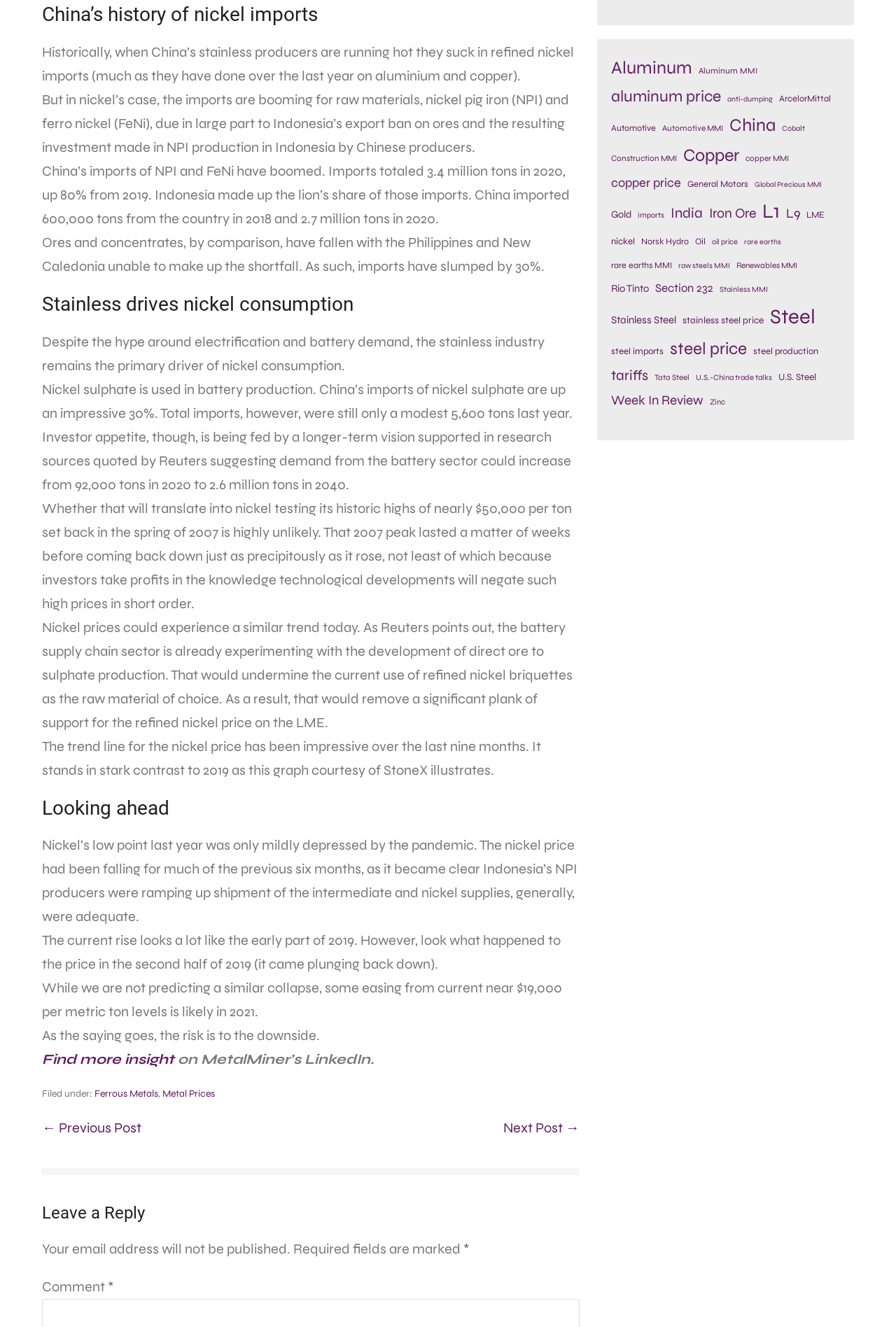Locate the UI element described by L1 and provide its bounding box coordinates. Use the format (top-left x, top-left y, bottom-right x, bottom-right y) with all values as floating point numbers between 0 and 1.

[0.851, 0.125, 0.87, 0.151]